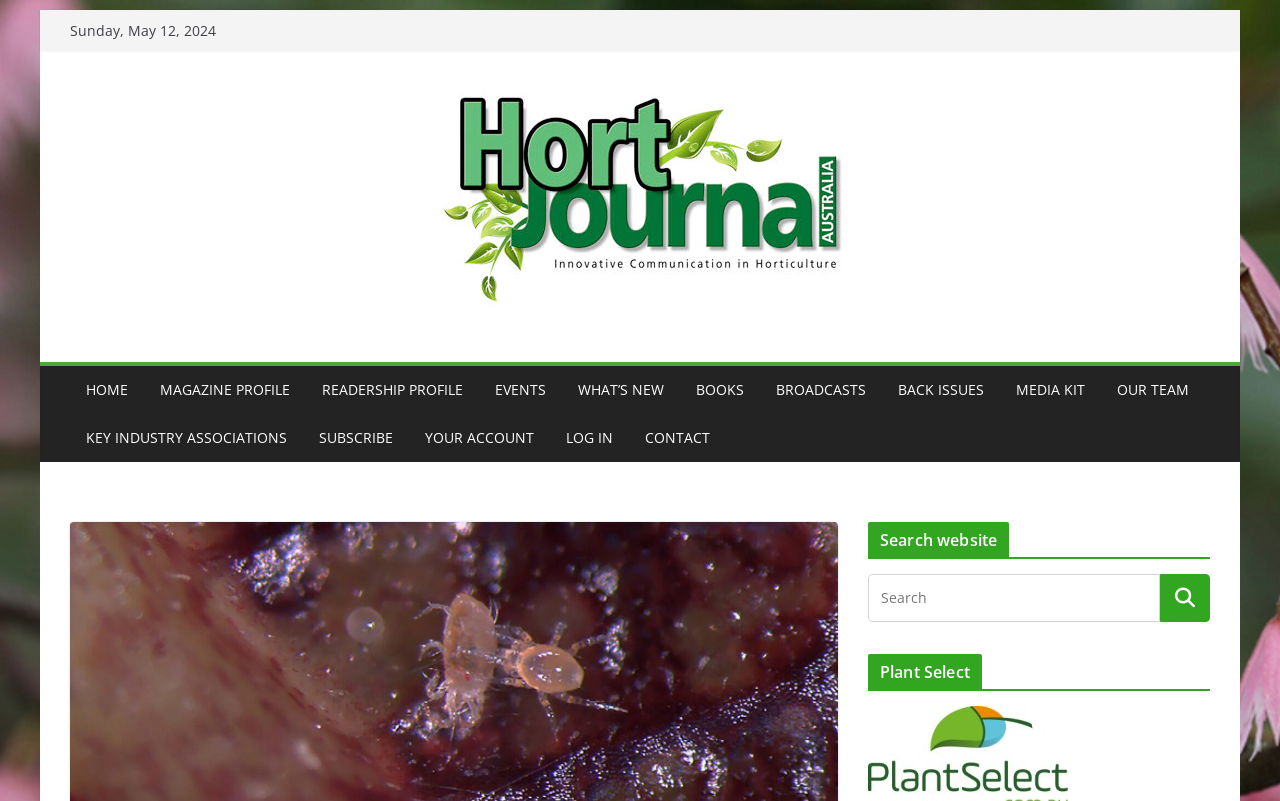What is the date displayed on the webpage?
Look at the webpage screenshot and answer the question with a detailed explanation.

The date is displayed on the webpage as 'Sunday, May 12, 2024' which is located at the top of the page, indicating the current date.